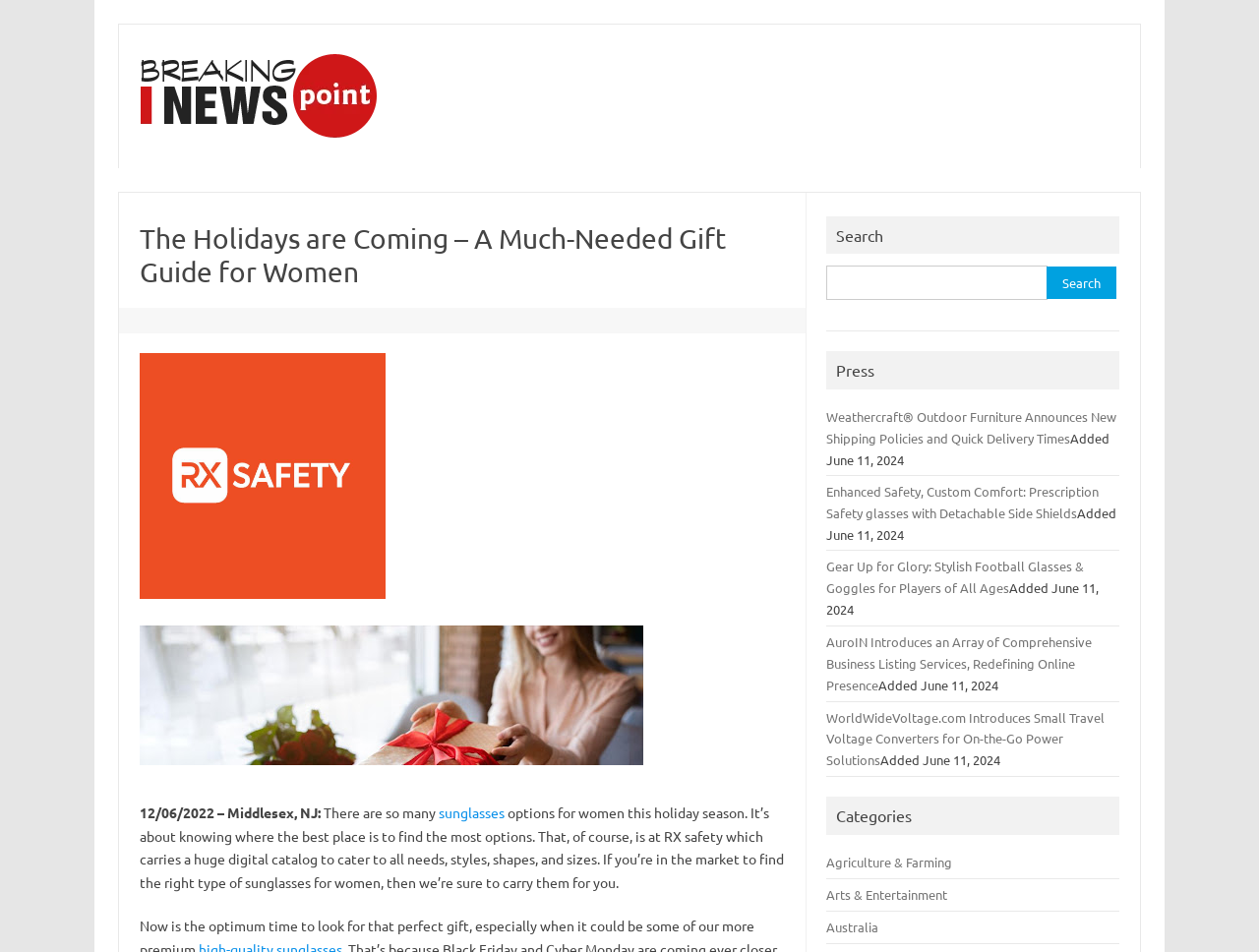Write a detailed summary of the webpage.

The webpage appears to be a news website, specifically a section focused on gift guides for women during the holiday season. At the top, there is a logo and a link to "Breaking News Point" accompanied by an image. Below this, there is a link to "Skip to content" and a header that displays the title "The Holidays are Coming – A Much-Needed Gift Guide for Women".

On the left side, there is an image, followed by a date "12/06/2022 – Middlesex, NJ:" and a brief introduction to the article, which discusses finding the right type of sunglasses for women during the holiday season. The article mentions RX Safety as a reliable source for a wide range of sunglasses.

To the right of the article, there is a search bar with a label "Search for:" and a button to initiate the search. Below the search bar, there are several news article links, each with a title and a date added, such as "Weathercraft Outdoor Furniture Announces New Shipping Policies and Quick Delivery Times" and "Gear Up for Glory: Stylish Football Glasses & Goggles for Players of All Ages".

Further down, there is a section labeled "Categories" with links to various categories, including "Agriculture & Farming", "Arts & Entertainment", and "Australia". Overall, the webpage appears to be a news website with a focus on gift guides and various news articles.